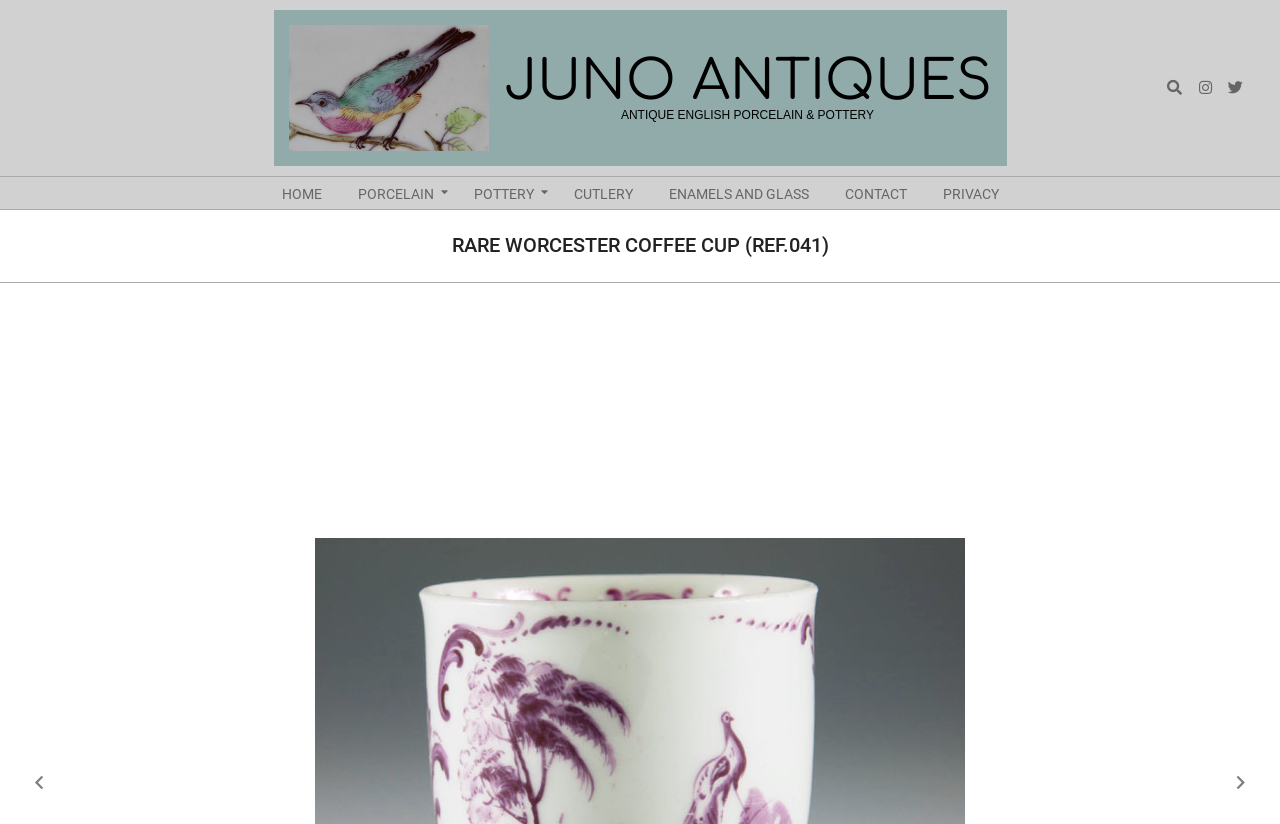Find the bounding box coordinates of the clickable area required to complete the following action: "Log in as a member".

None